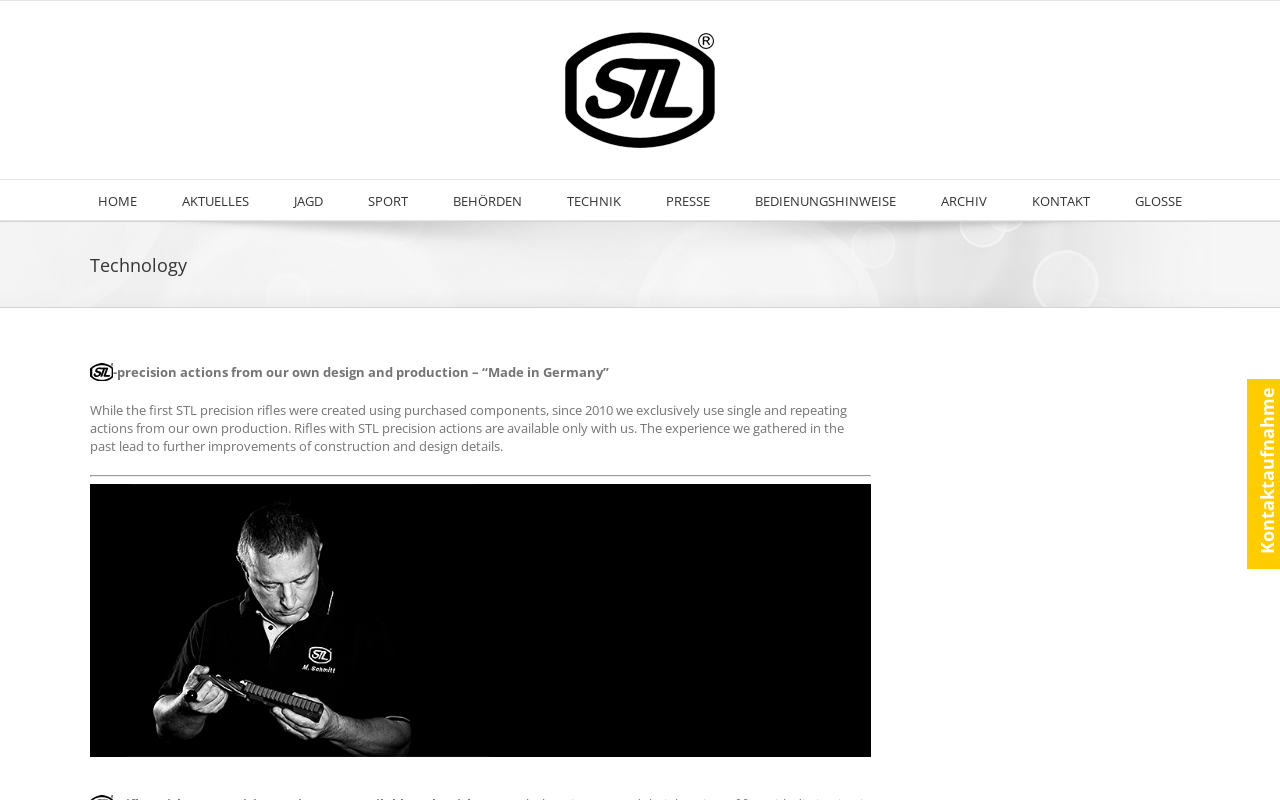What is the contact section title?
Kindly give a detailed and elaborate answer to the question.

I found a StaticText element with the text 'Kontaktaufnahme' at the bottom right corner of the page, which is likely to be the contact section title. The title is 'Kontaktaufnahme'.